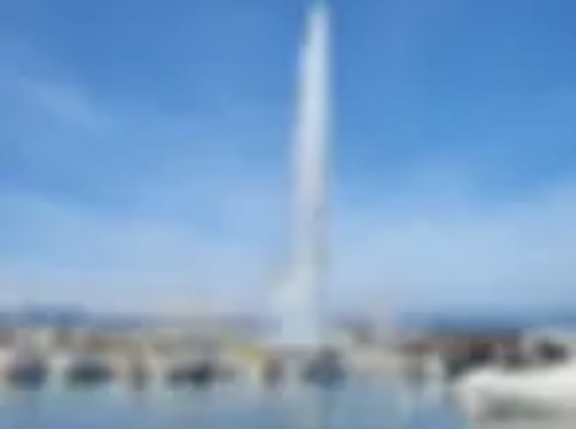Use a single word or phrase to answer the question: 
What is reflected in the tranquil water of the lake?

Vibrant colors of the surroundings